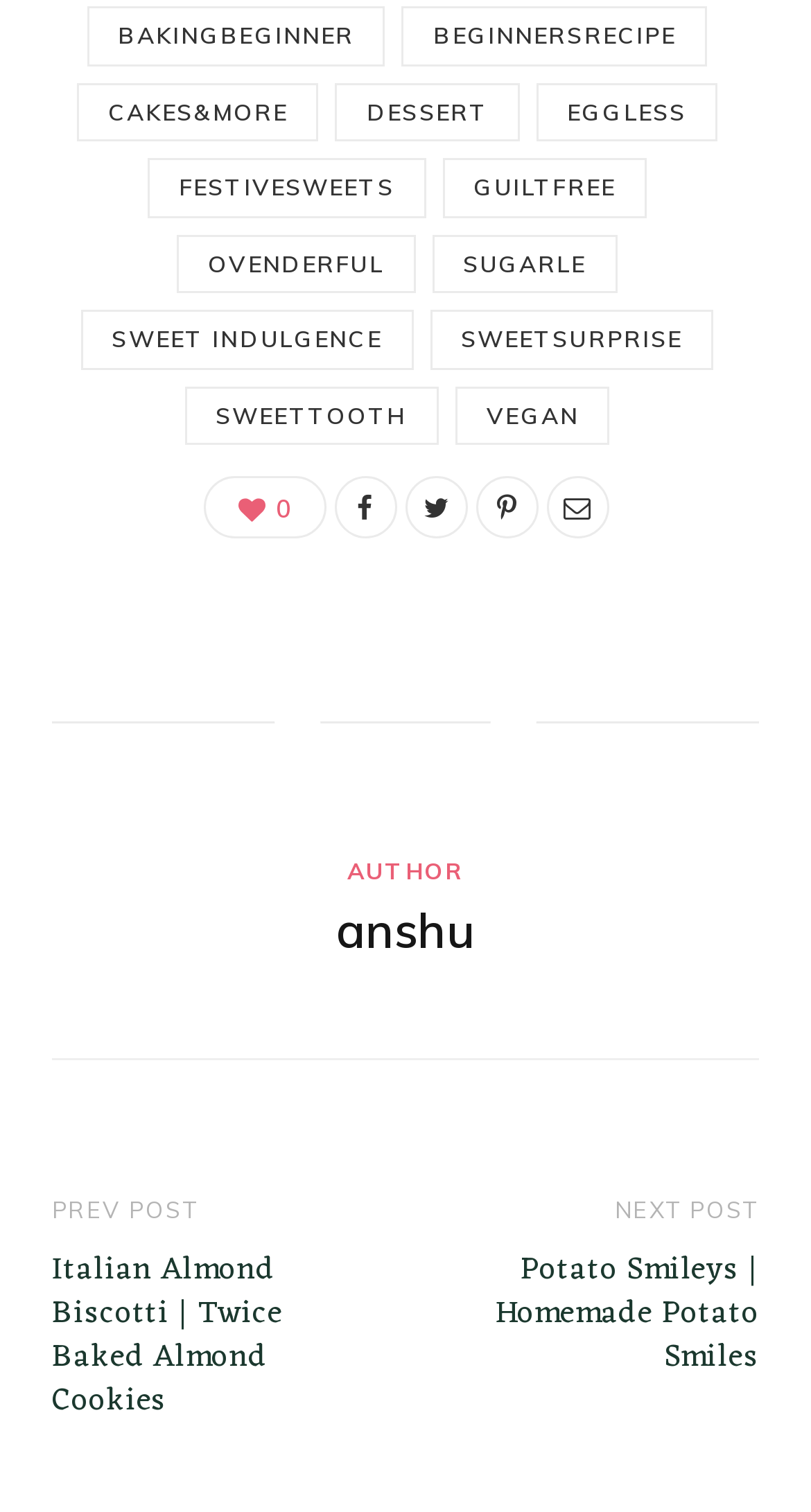Using the given description, provide the bounding box coordinates formatted as (top-left x, top-left y, bottom-right x, bottom-right y), with all values being floating point numbers between 0 and 1. Description: Sweet Indulgence

[0.1, 0.205, 0.509, 0.244]